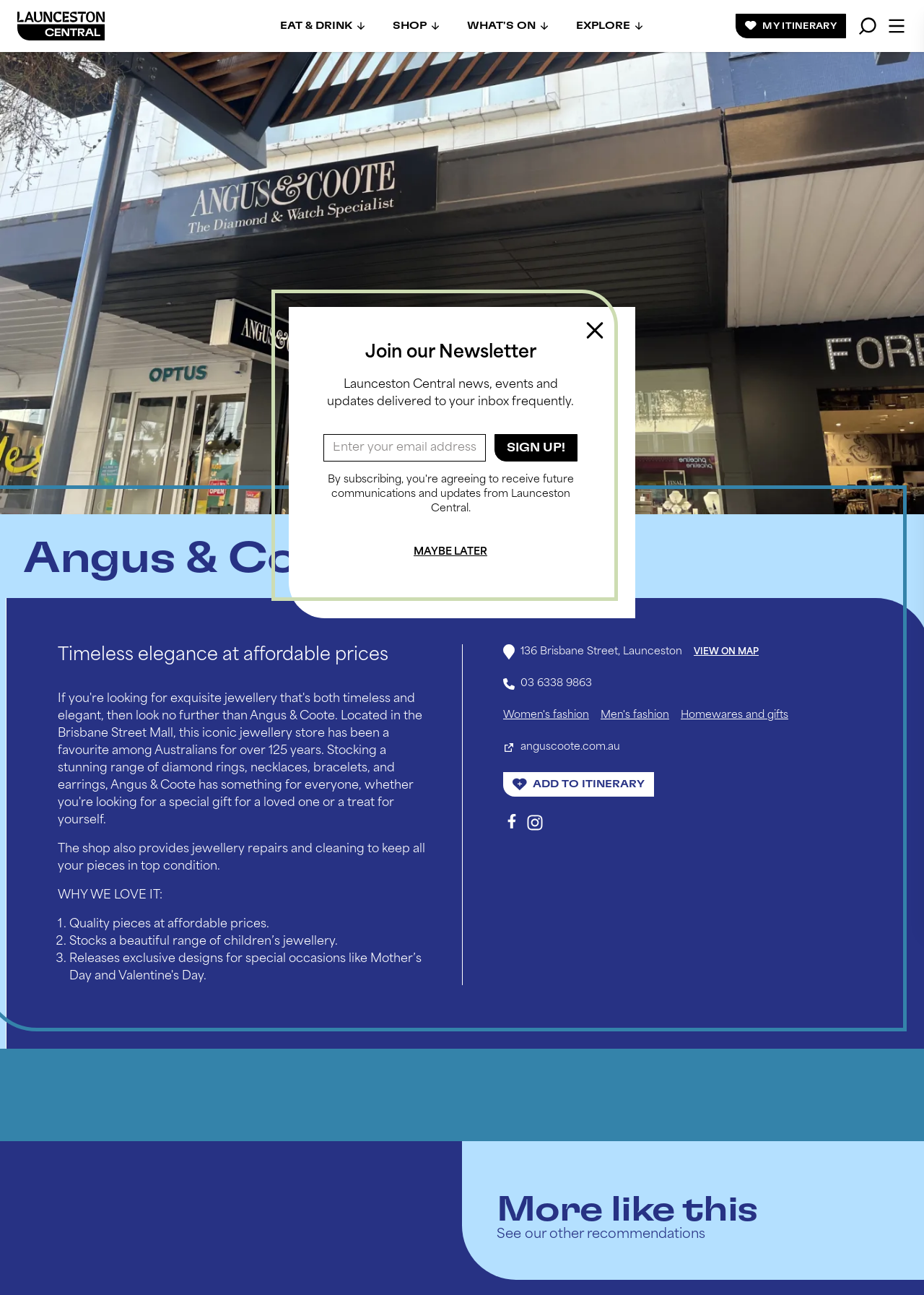How can I view the shop's location on a map?
Carefully analyze the image and provide a thorough answer to the question.

The 'VIEW ON MAP' button is located below the shop's location, and clicking on it will allow me to view the shop's location on a map.